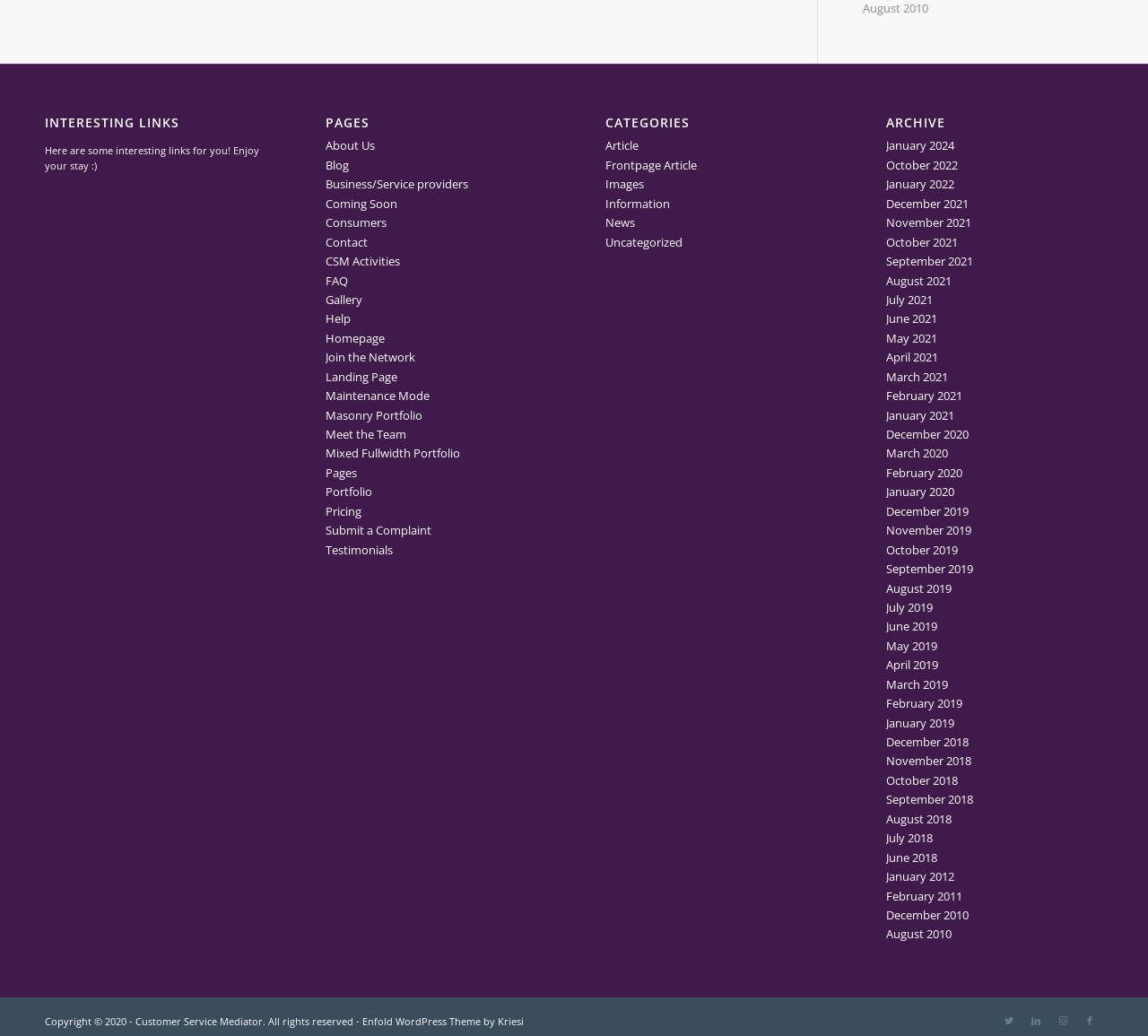Please identify the coordinates of the bounding box for the clickable region that will accomplish this instruction: "Go to the 'January 2024' archive".

[0.772, 0.133, 0.831, 0.148]